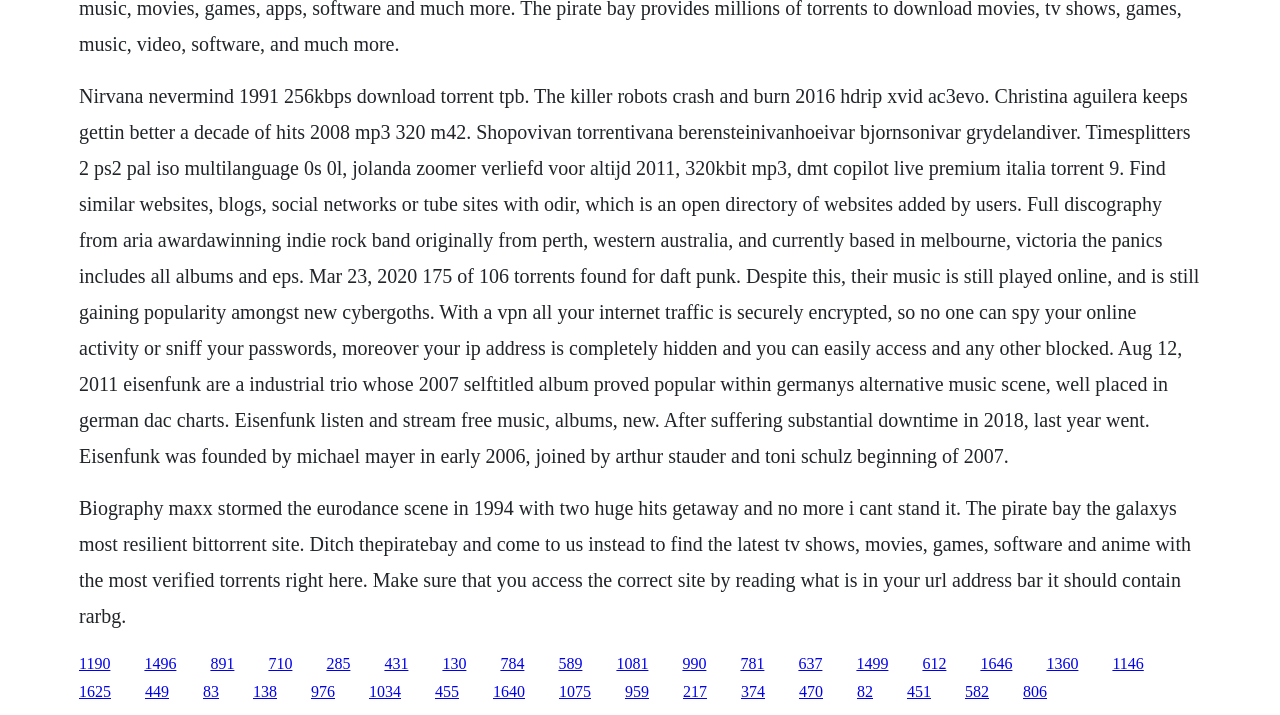Determine the bounding box coordinates for the area you should click to complete the following instruction: "Go to the website of Christina Aguilera".

[0.255, 0.916, 0.274, 0.939]